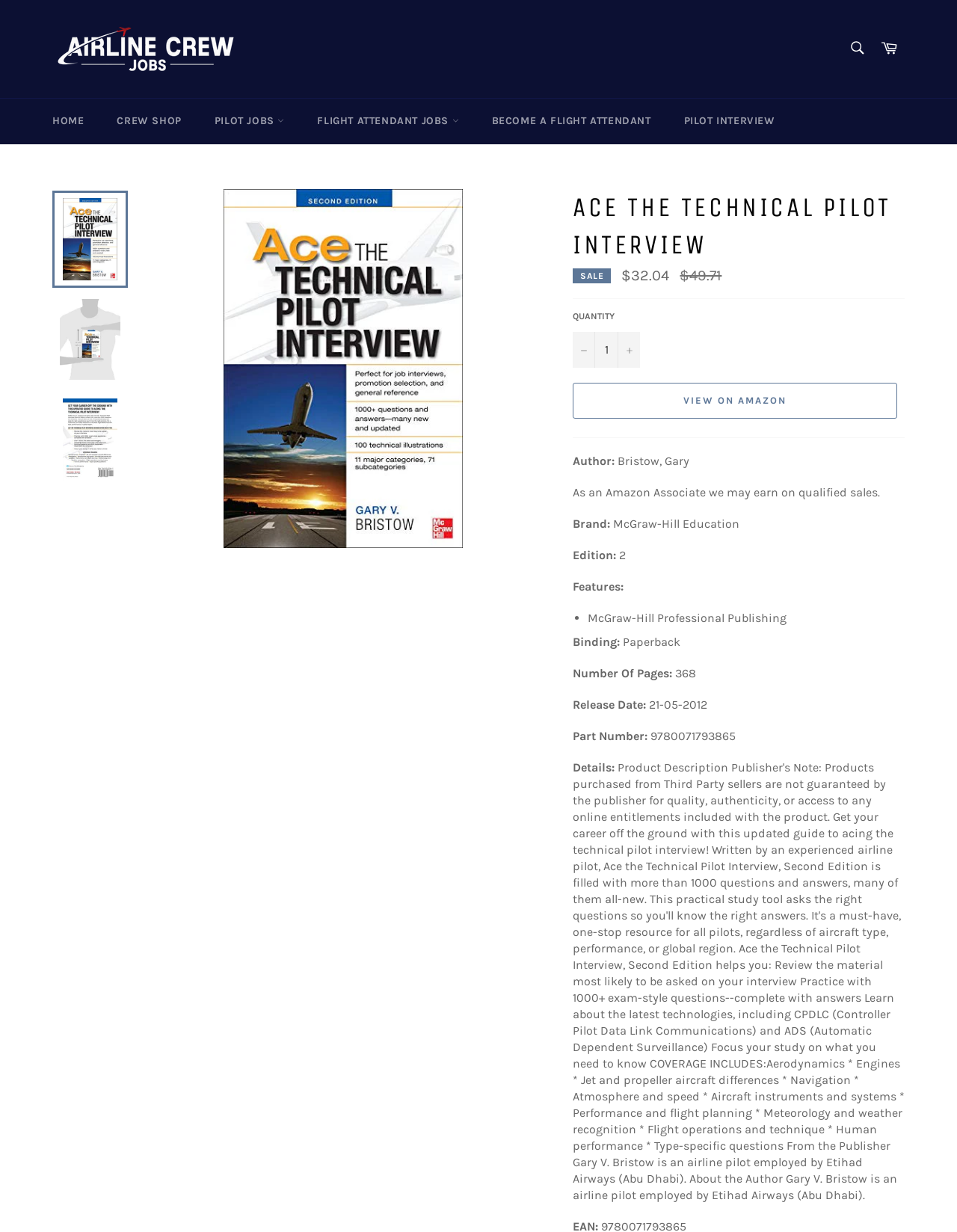What is the price of the book?
Based on the image, provide a one-word or brief-phrase response.

$32.04